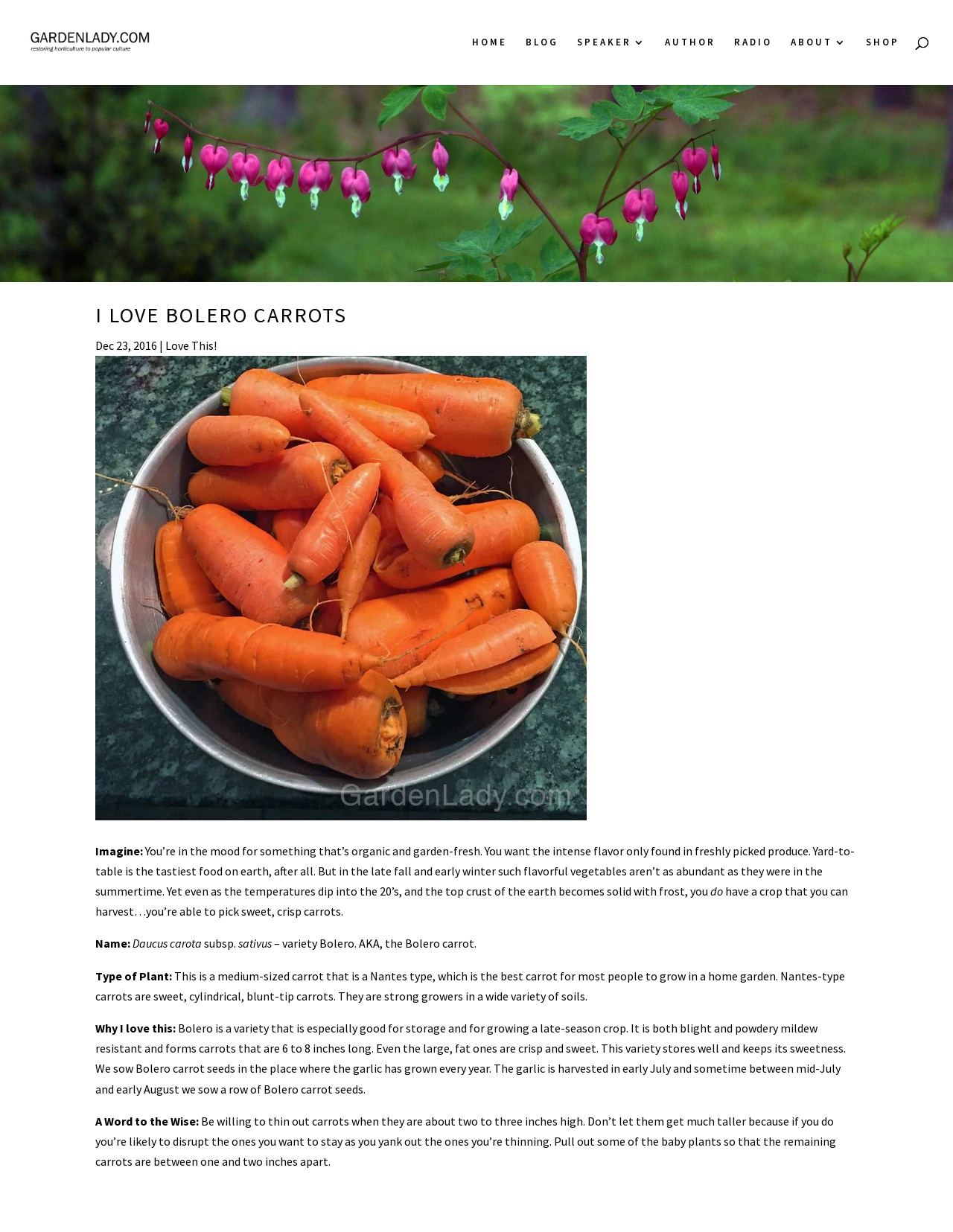What is the length of Bolero carrots?
Answer the question with a detailed and thorough explanation.

According to the webpage, Bolero carrots are 6 to 8 inches long, as mentioned in the section 'Why I love this:'.